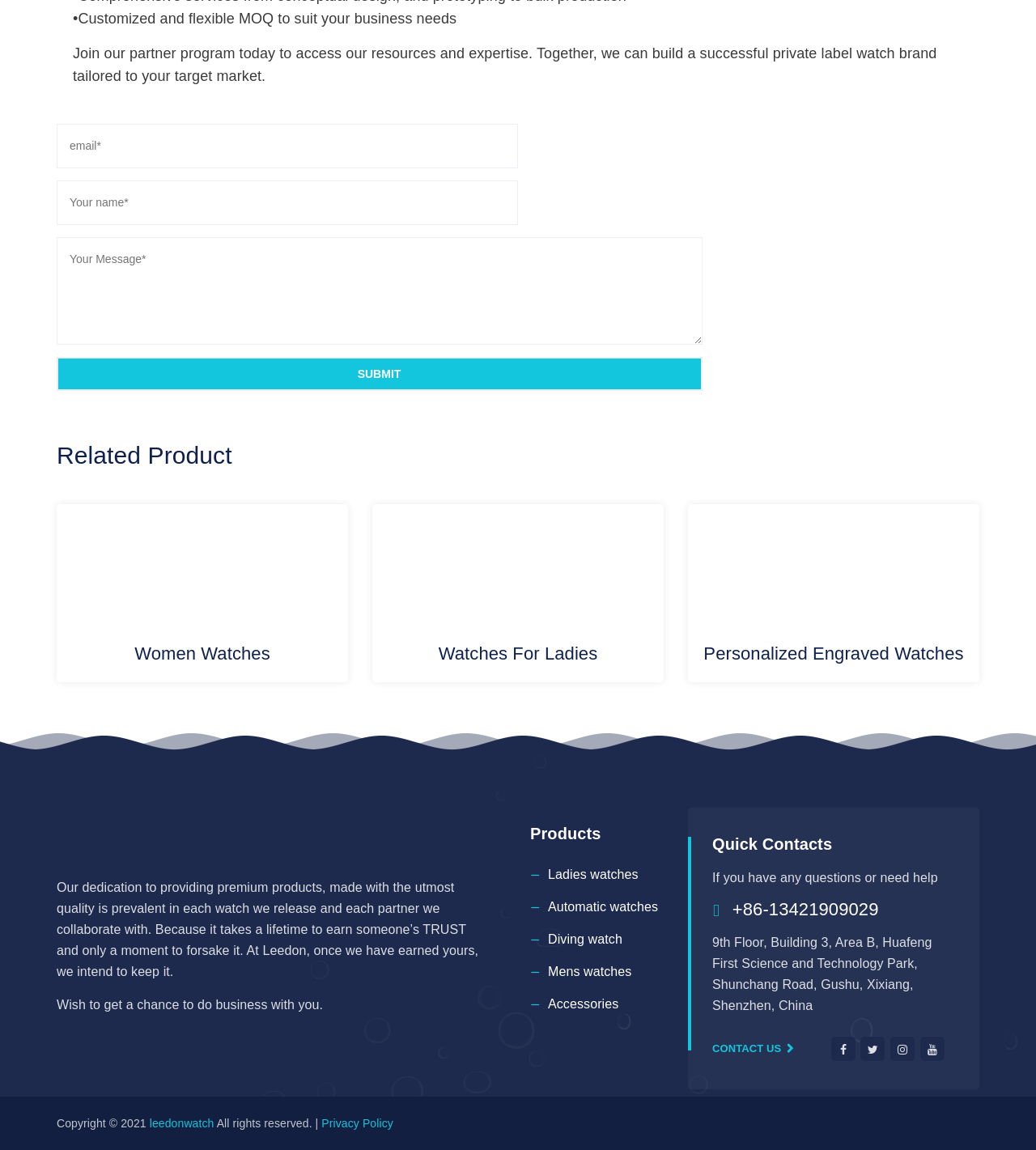Bounding box coordinates are specified in the format (top-left x, top-left y, bottom-right x, bottom-right y). All values are floating point numbers bounded between 0 and 1. Please provide the bounding box coordinate of the region this sentence describes: Women Watches

[0.13, 0.559, 0.261, 0.577]